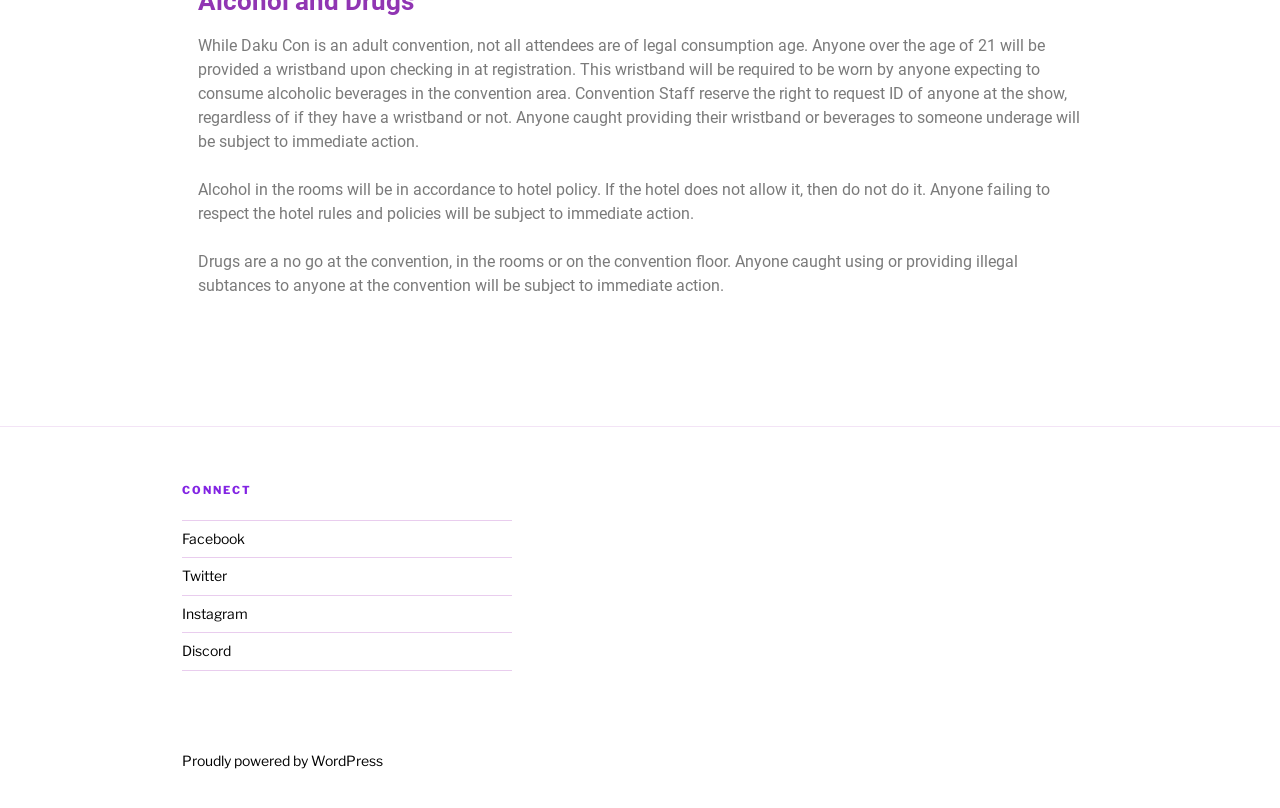Please answer the following question using a single word or phrase: 
How can attendees connect with the convention?

Through social media